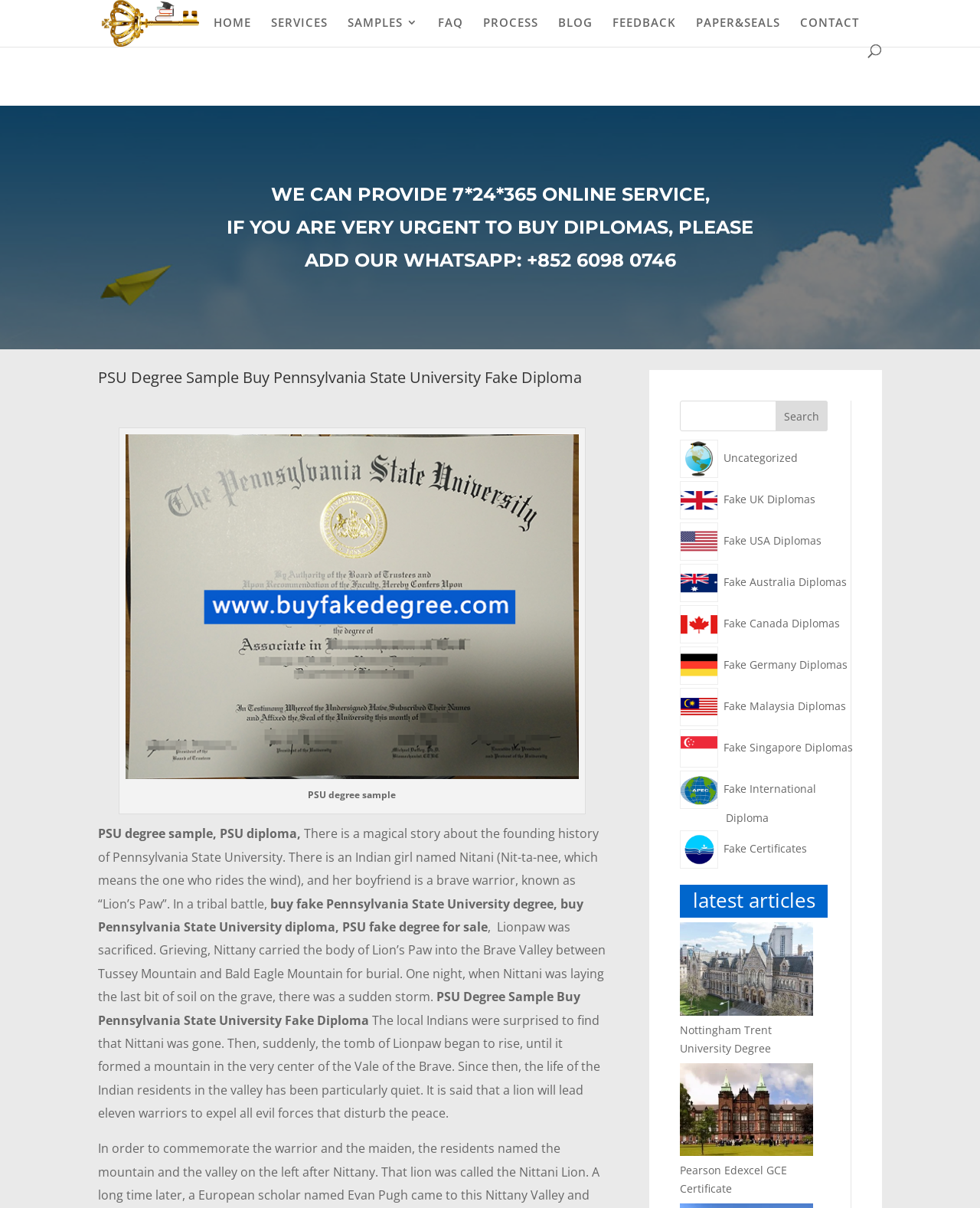Indicate the bounding box coordinates of the clickable region to achieve the following instruction: "Check Nottingham Trent University Degree."

[0.694, 0.847, 0.788, 0.874]